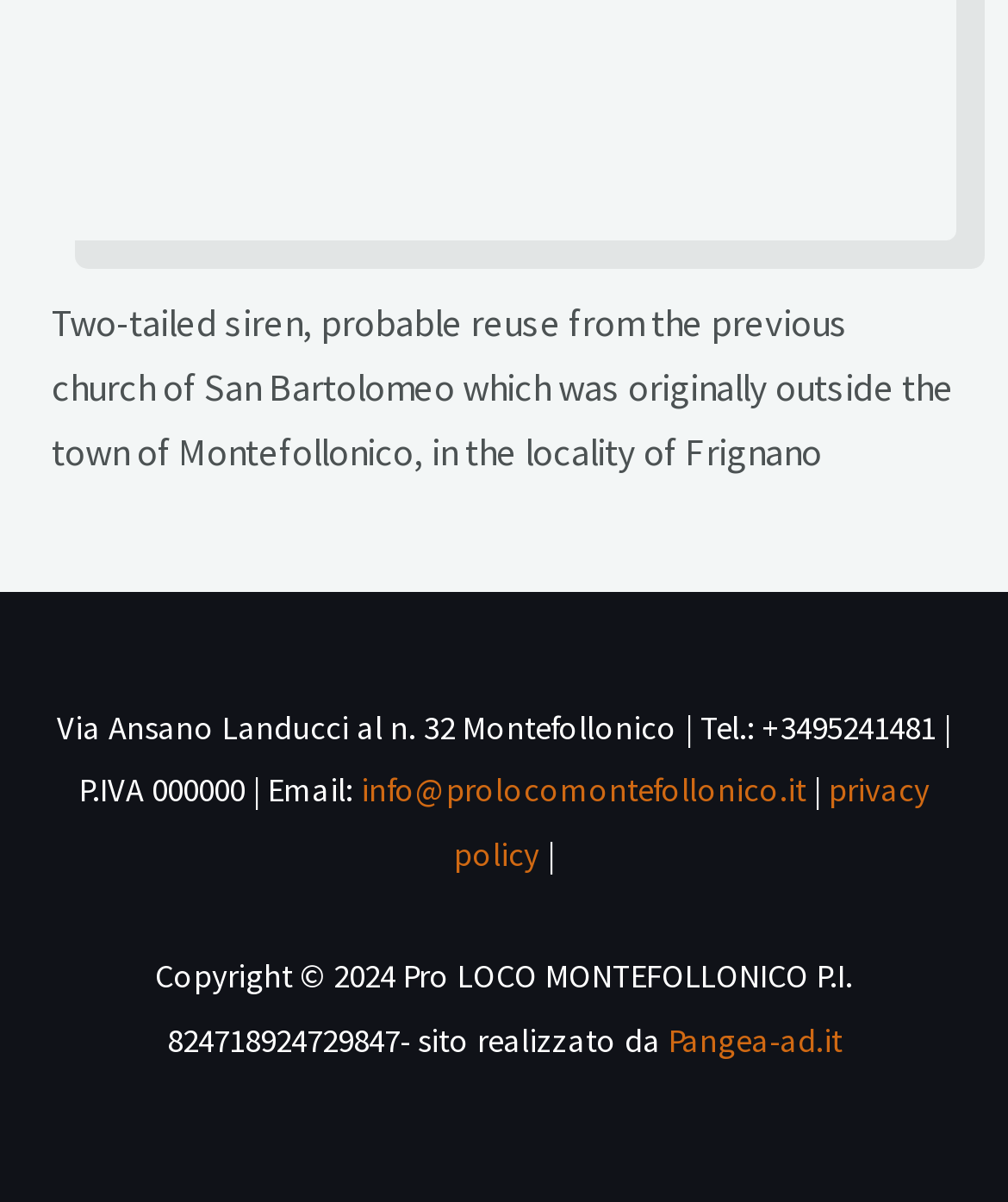What is the year of copyright of Pro LOCO MONTEFOLLONICO's website?
From the image, provide a succinct answer in one word or a short phrase.

2024